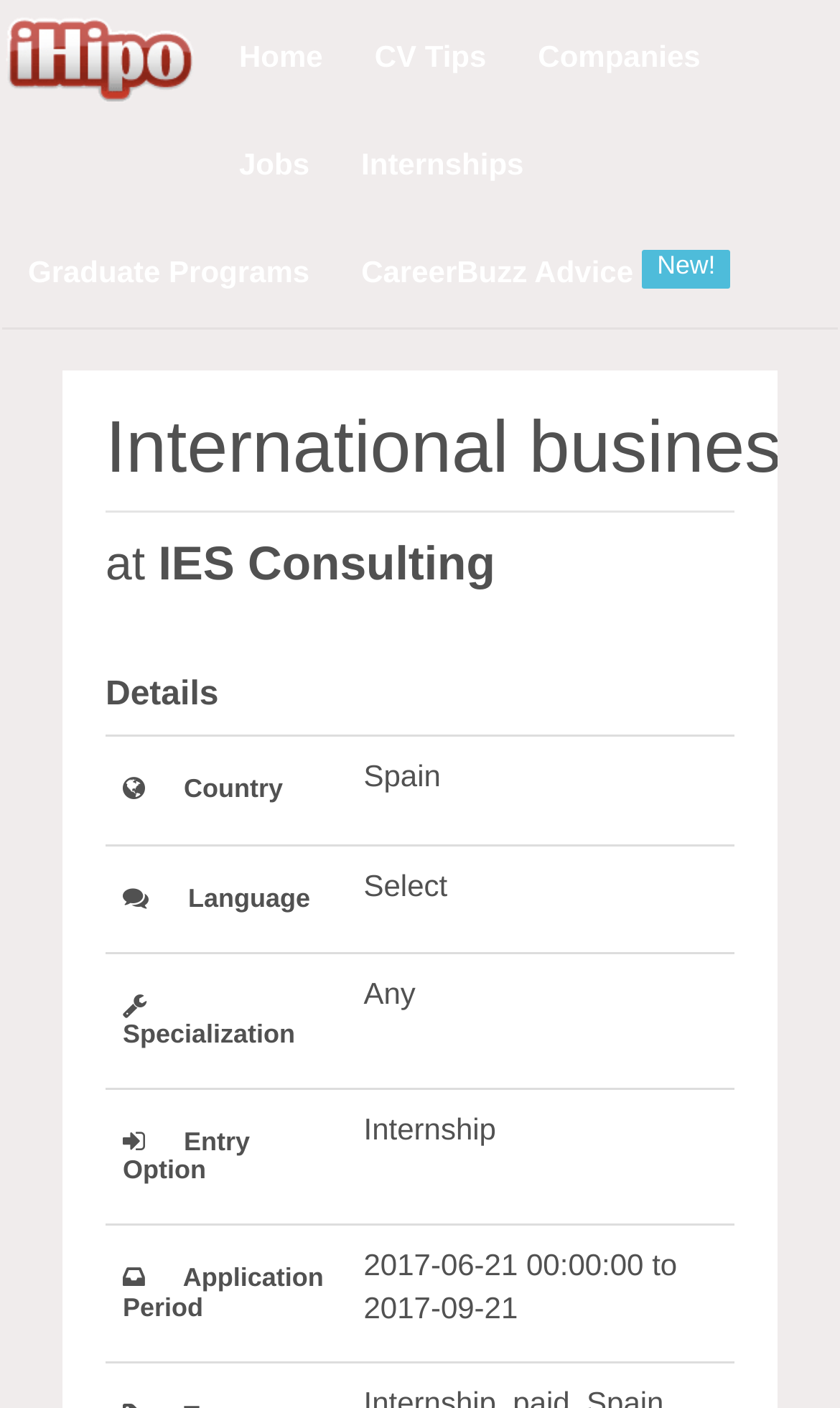Locate the bounding box coordinates of the element's region that should be clicked to carry out the following instruction: "view Jobs". The coordinates need to be four float numbers between 0 and 1, i.e., [left, top, right, bottom].

[0.254, 0.078, 0.399, 0.155]